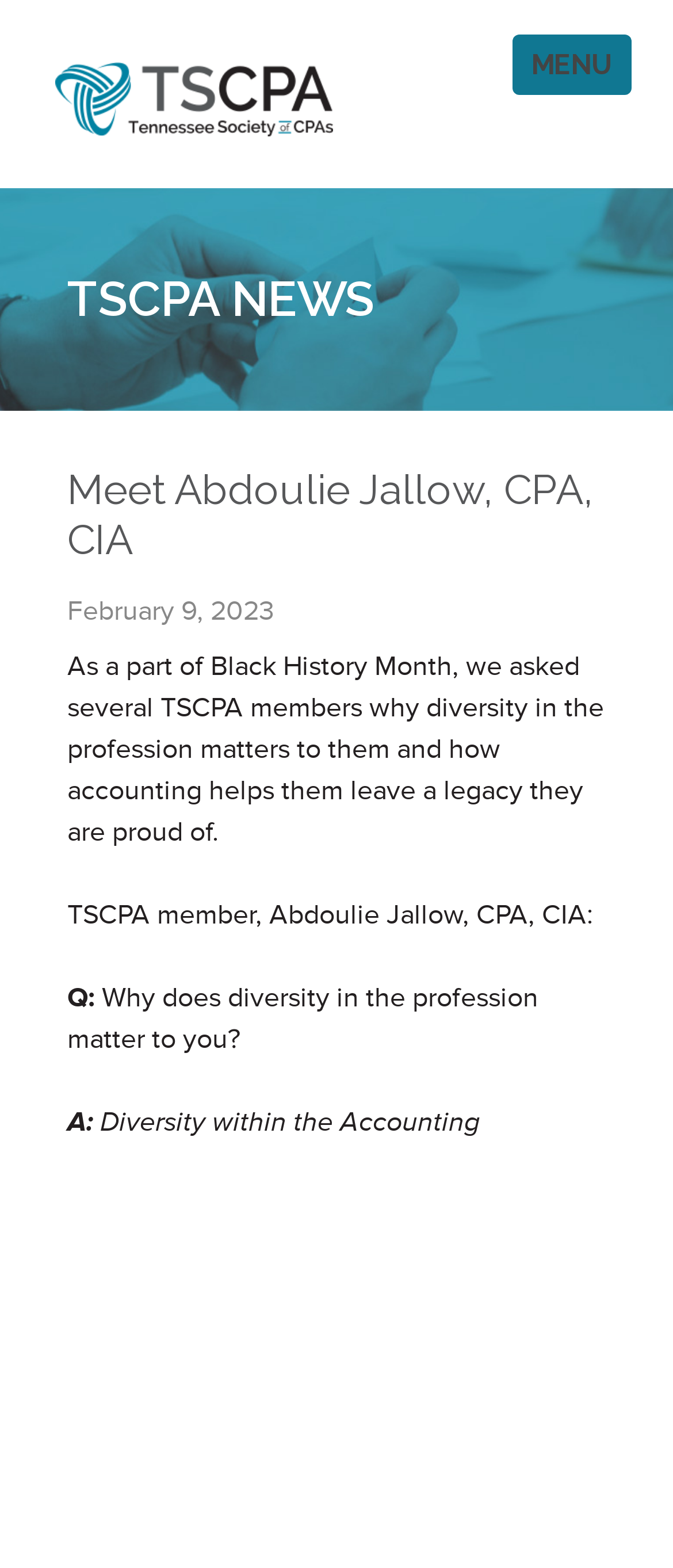What is the date of the news article?
Please provide a comprehensive answer based on the details in the screenshot.

The date of the news article is mentioned in the text 'February 9, 2023' which is located below the heading 'Meet Abdoulie Jallow, CPA, CIA'.